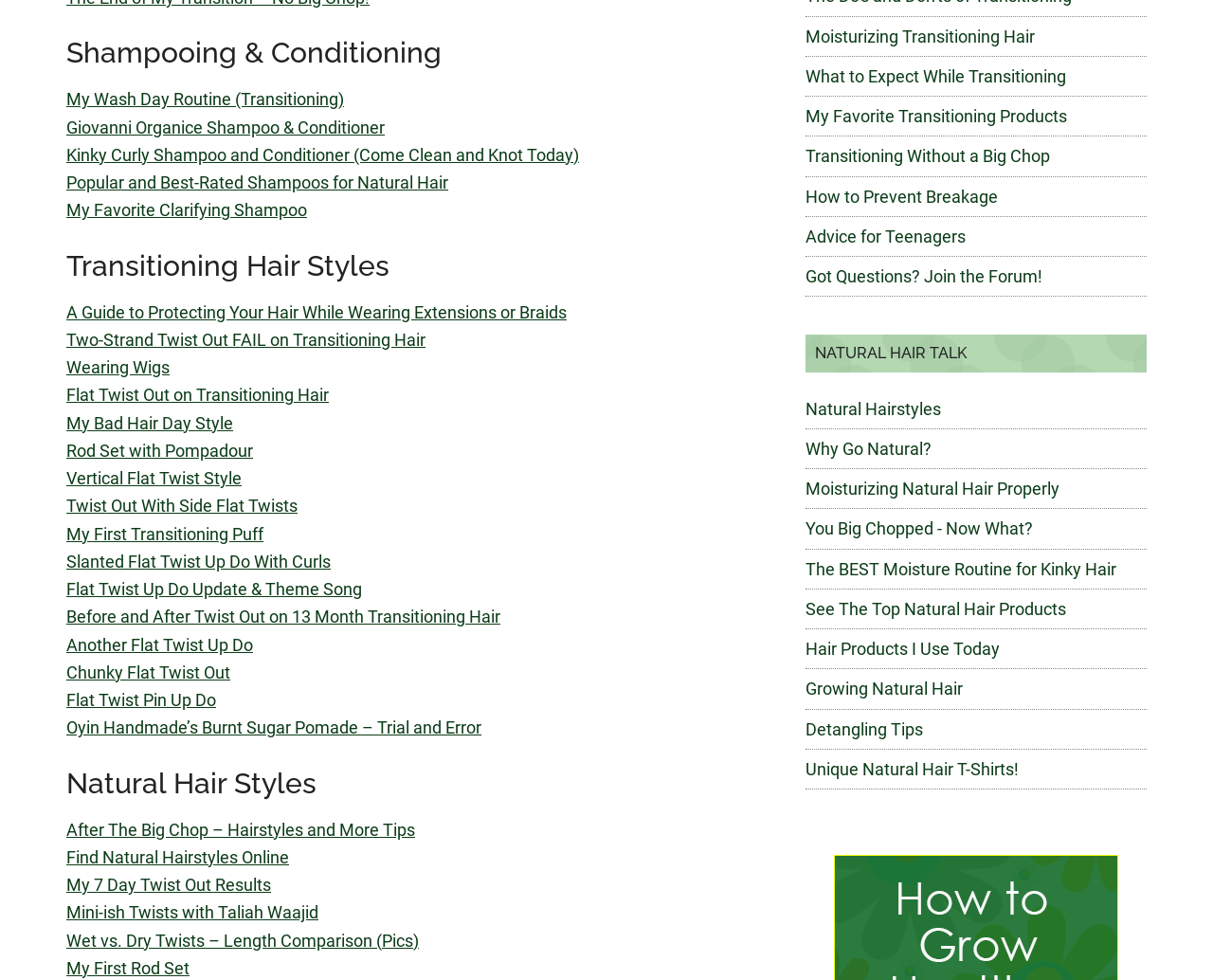Identify the bounding box coordinates of the element that should be clicked to fulfill this task: "Explore 'Natural Hairstyles'". The coordinates should be provided as four float numbers between 0 and 1, i.e., [left, top, right, bottom].

[0.664, 0.407, 0.776, 0.427]